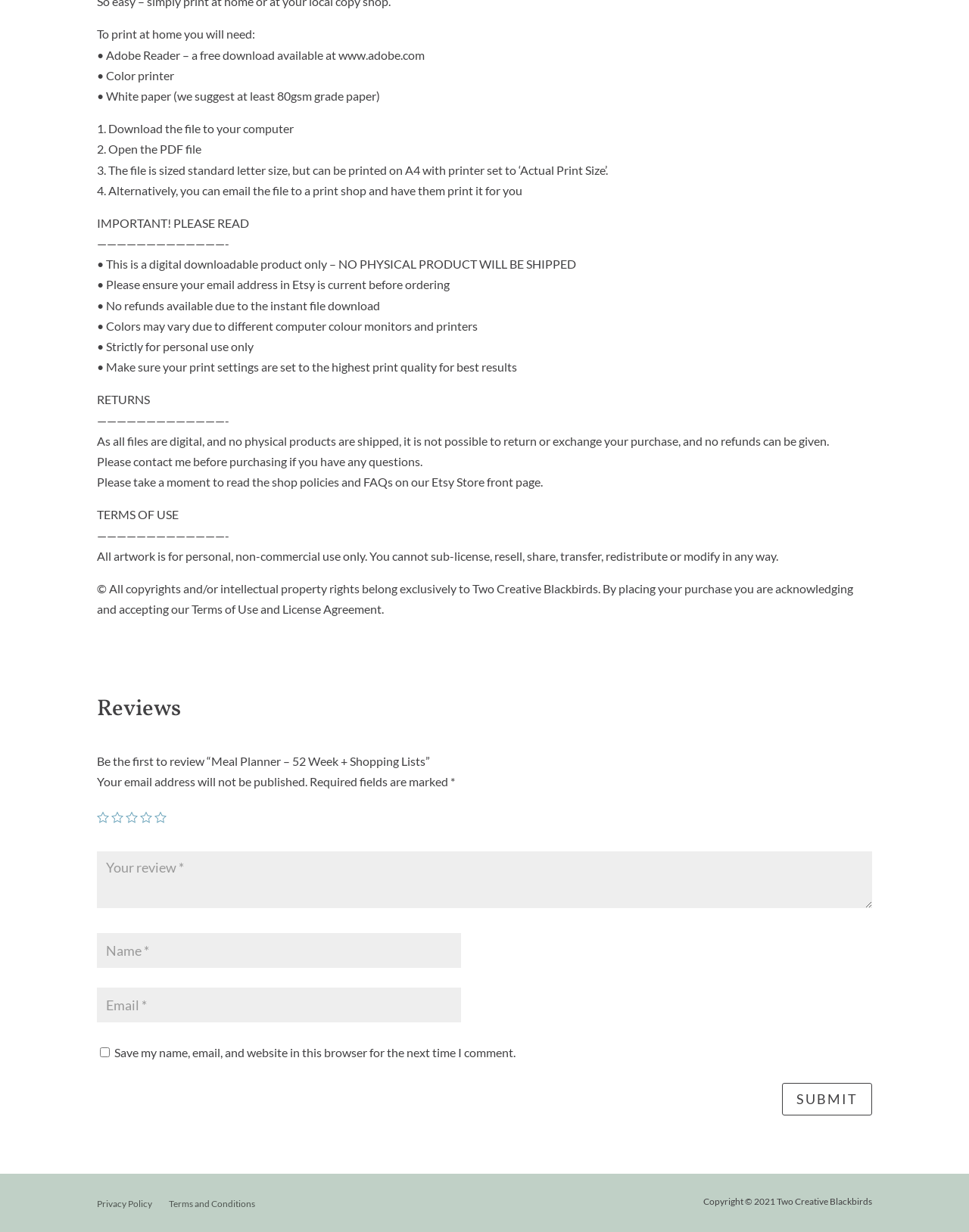Find the coordinates for the bounding box of the element with this description: "Privacy Policy".

[0.1, 0.973, 0.157, 0.987]